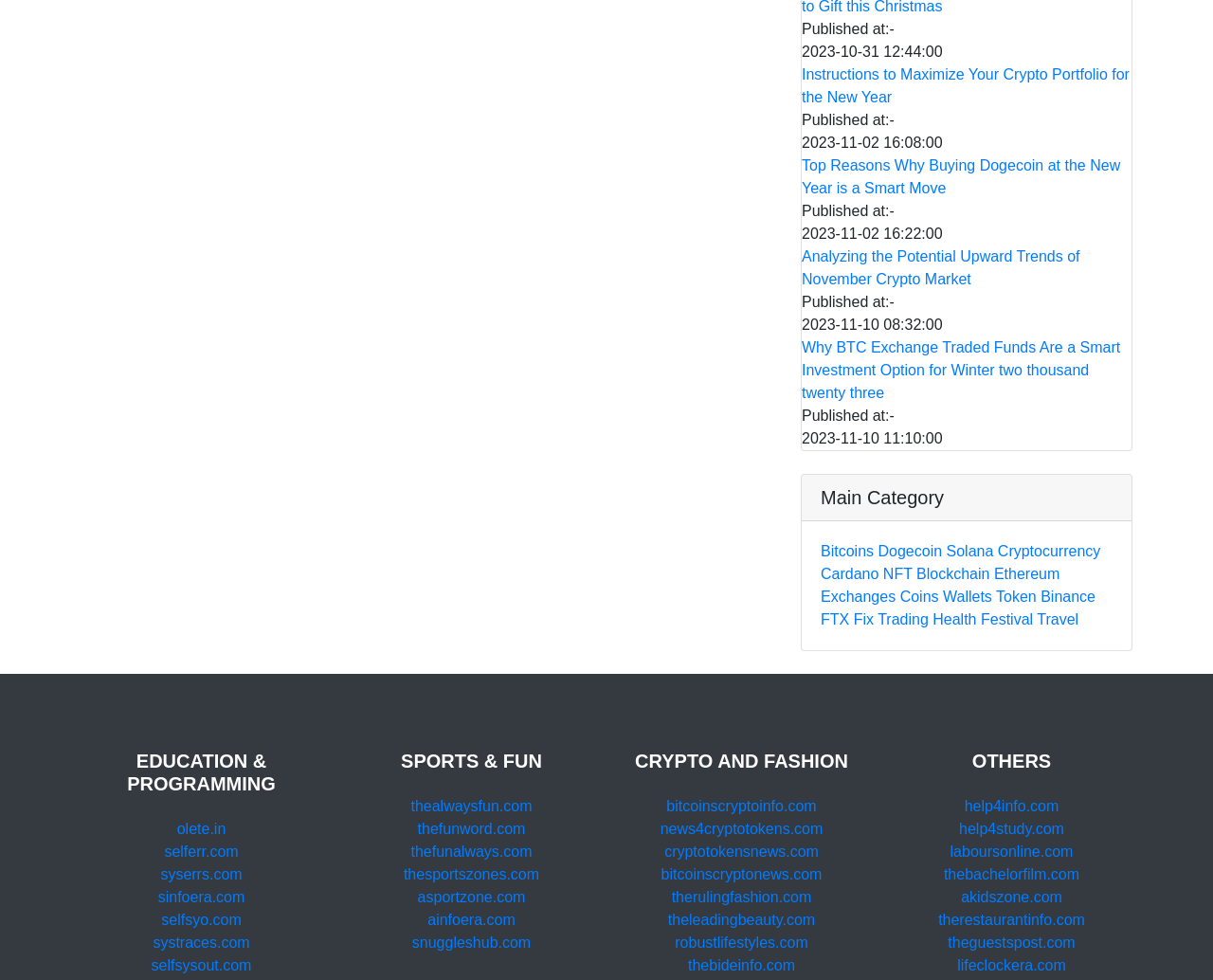Please determine the bounding box coordinates of the element to click on in order to accomplish the following task: "Select 'Bitcoins' under 'Main Category'". Ensure the coordinates are four float numbers ranging from 0 to 1, i.e., [left, top, right, bottom].

[0.677, 0.554, 0.72, 0.571]